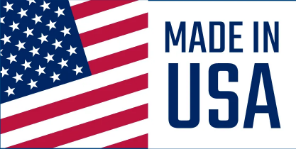What is the graphic serving as?
Give a one-word or short phrase answer based on the image.

a mark of authenticity